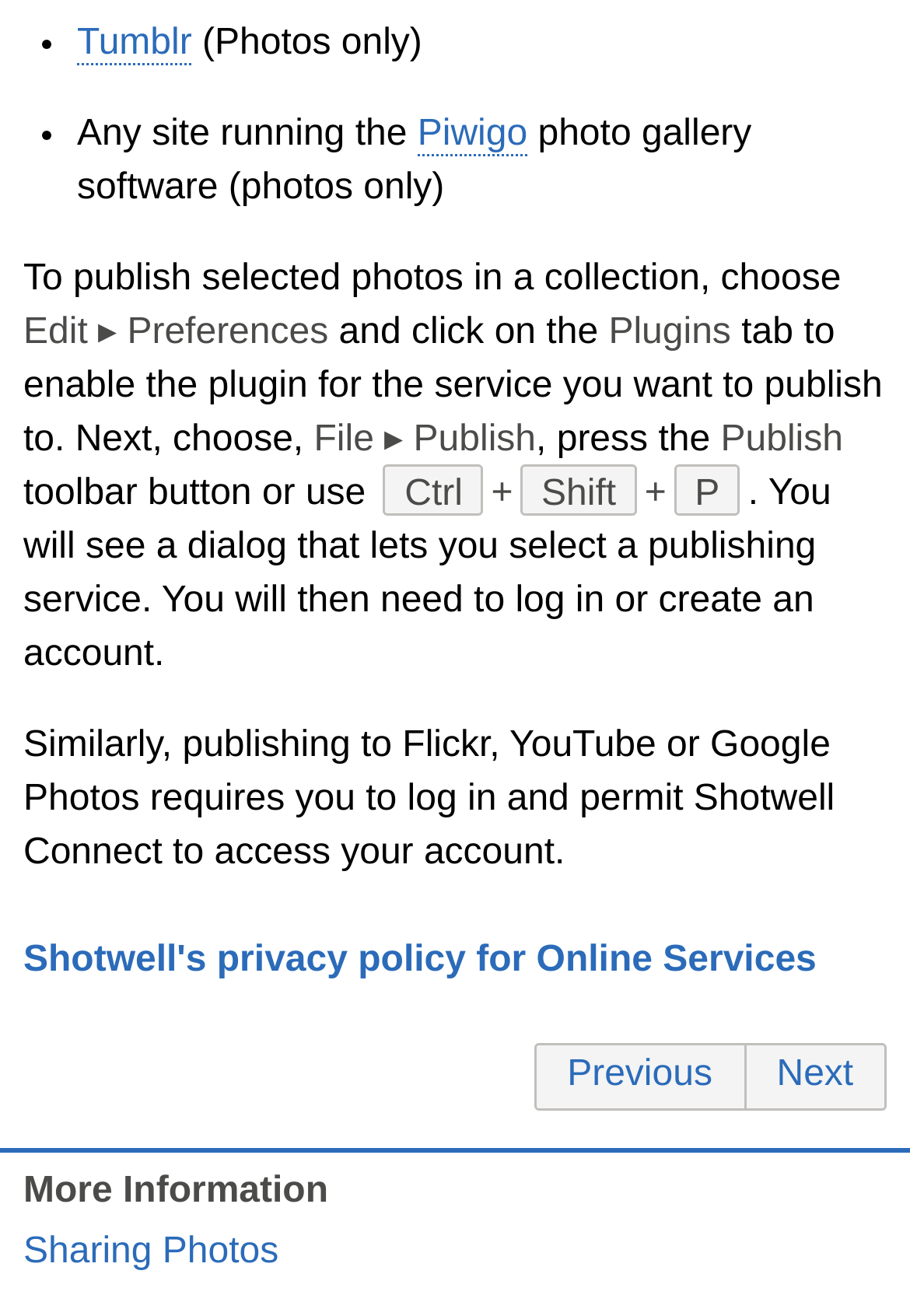Given the element description "Sharing Photos", identify the bounding box of the corresponding UI element.

[0.026, 0.935, 0.306, 0.966]